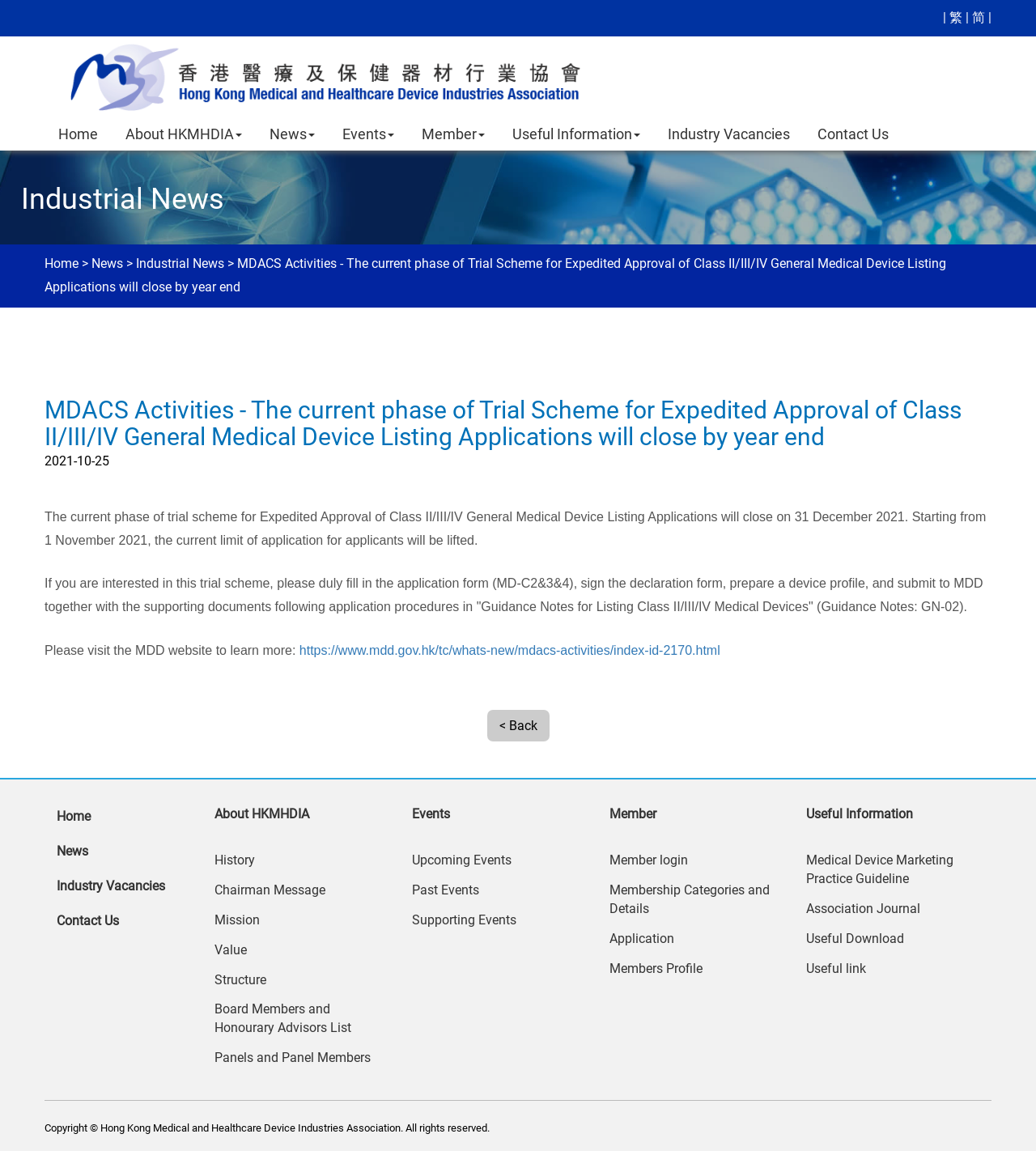Articulate a detailed summary of the webpage's content and design.

The webpage is about the Hong Kong Medical and Healthcare Device Industries Association Limited. At the top, there are three language options: Traditional Chinese, Simplified Chinese, and English. Below these options, there is a navigation menu with links to "Home", "About HKMHDIA", "News", "Events", "Member", "Useful Information", and "Industry Vacancies". 

On the left side, there is a section dedicated to news, with a heading "Industrial News" and a subheading "MDACS Activities - The current phase of Trial Scheme for Expedited Approval of Class II/III/IV General Medical Device Listing Applications will close by year end". Below this, there is a paragraph of text describing the trial scheme, followed by a link to learn more. 

On the right side, there are three columns of links, each with a heading. The first column is about "About HKMHDIA", with links to "History", "Chairman Message", "Mission", "Value", "Structure", "Board Members and Honourary Advisors List", and "Panels and Panel Members". The second column is about "Events", with links to "Upcoming Events", "Past Events", and "Supporting Events". The third column is about "Member", with links to "Member login", "Membership Categories and Details", "Application", and "Members Profile". 

At the bottom of the page, there is a copyright notice stating "Copyright © Hong Kong Medical and Healthcare Device Industries Association. All rights reserved."